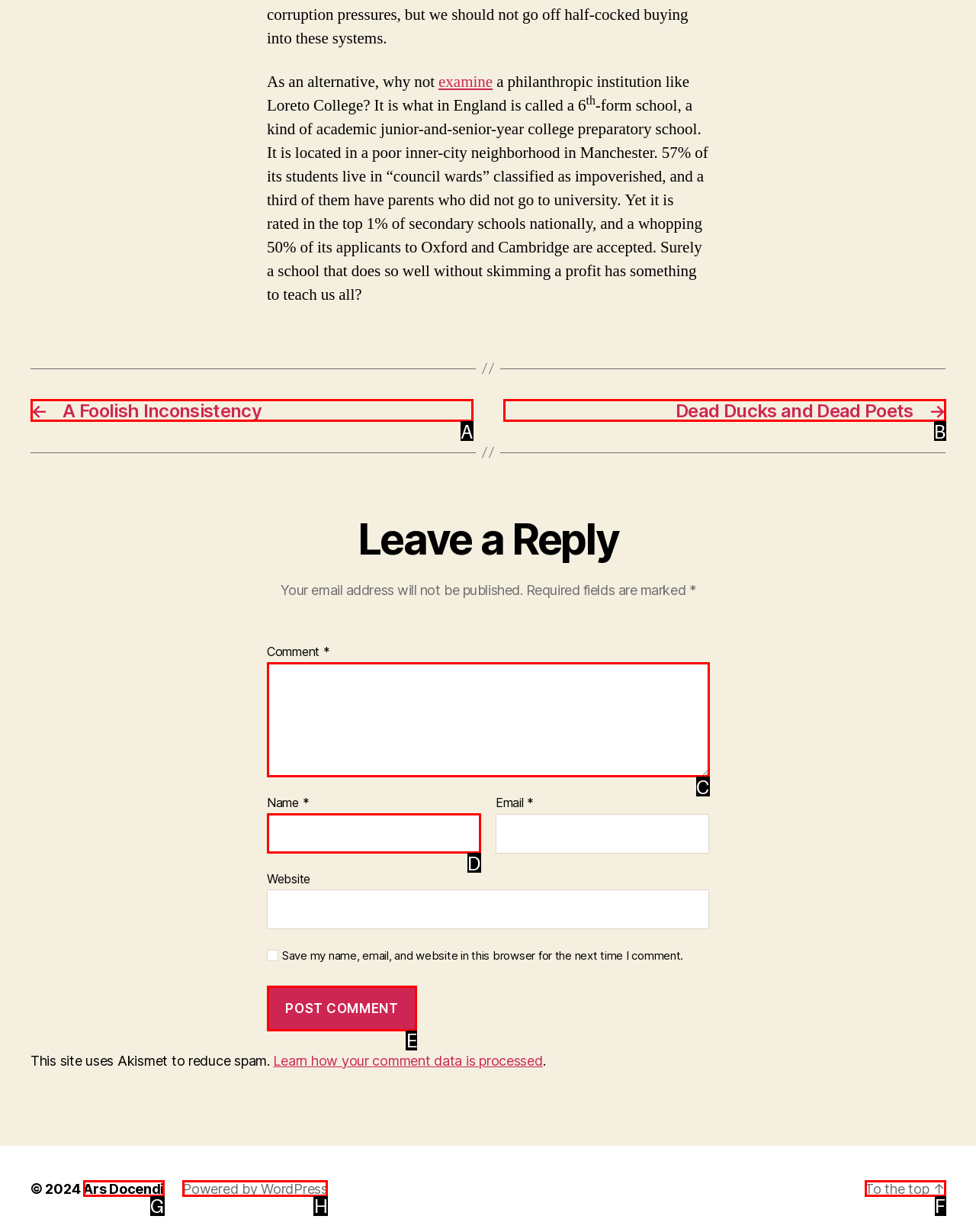Choose the letter of the option that needs to be clicked to perform the task: Click the 'To the top' link. Answer with the letter.

F